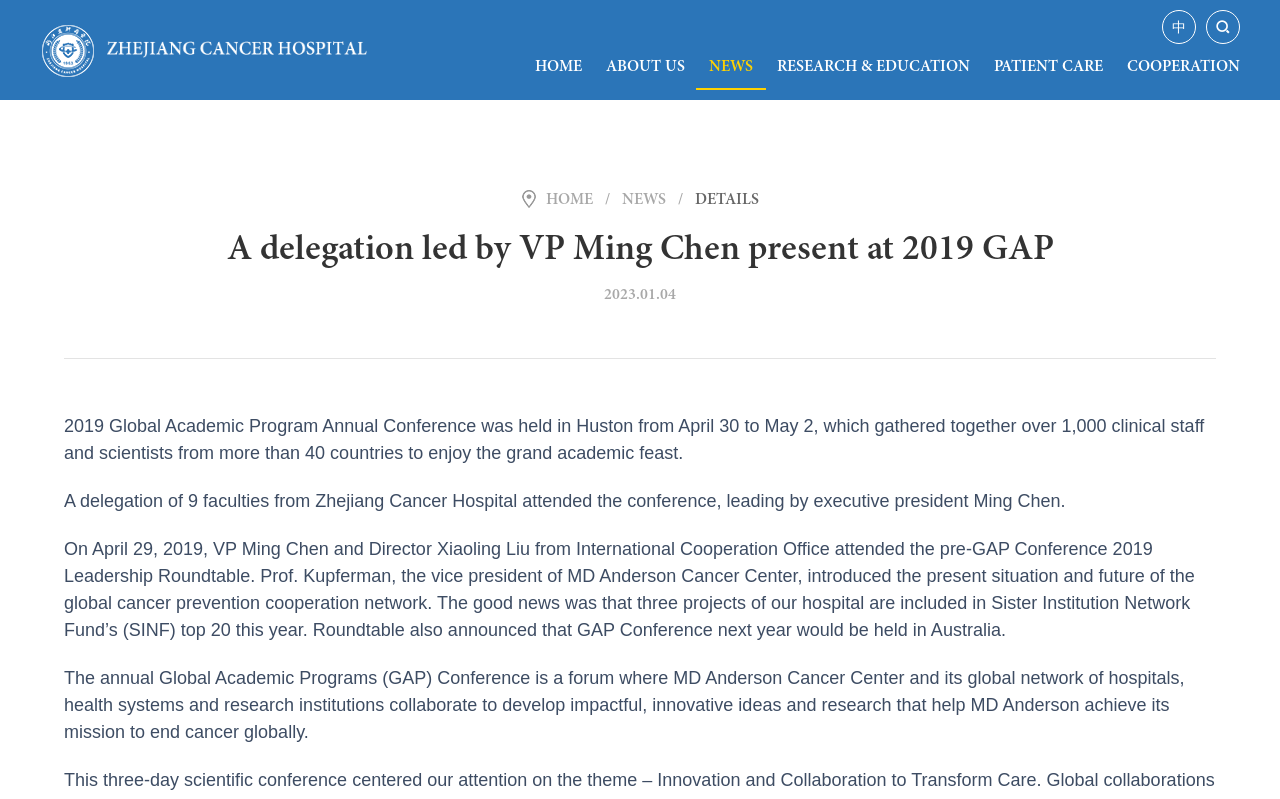Please answer the following query using a single word or phrase: 
What is the purpose of the Global Academic Programs (GAP) Conference?

To develop impactful, innovative ideas and research